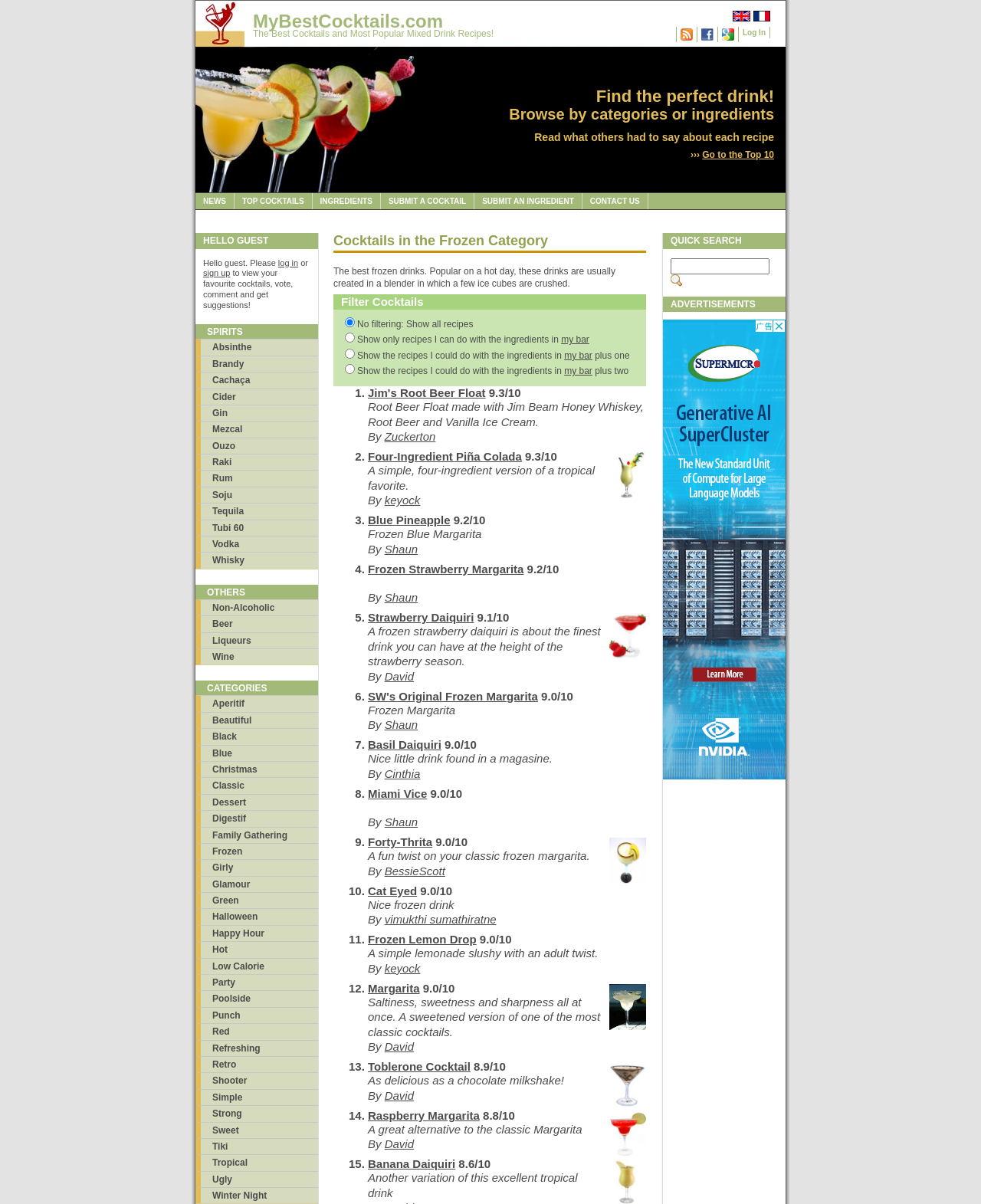Please find and report the bounding box coordinates of the element to click in order to perform the following action: "View cocktails with Gin". The coordinates should be expressed as four float numbers between 0 and 1, in the format [left, top, right, bottom].

[0.199, 0.336, 0.324, 0.35]